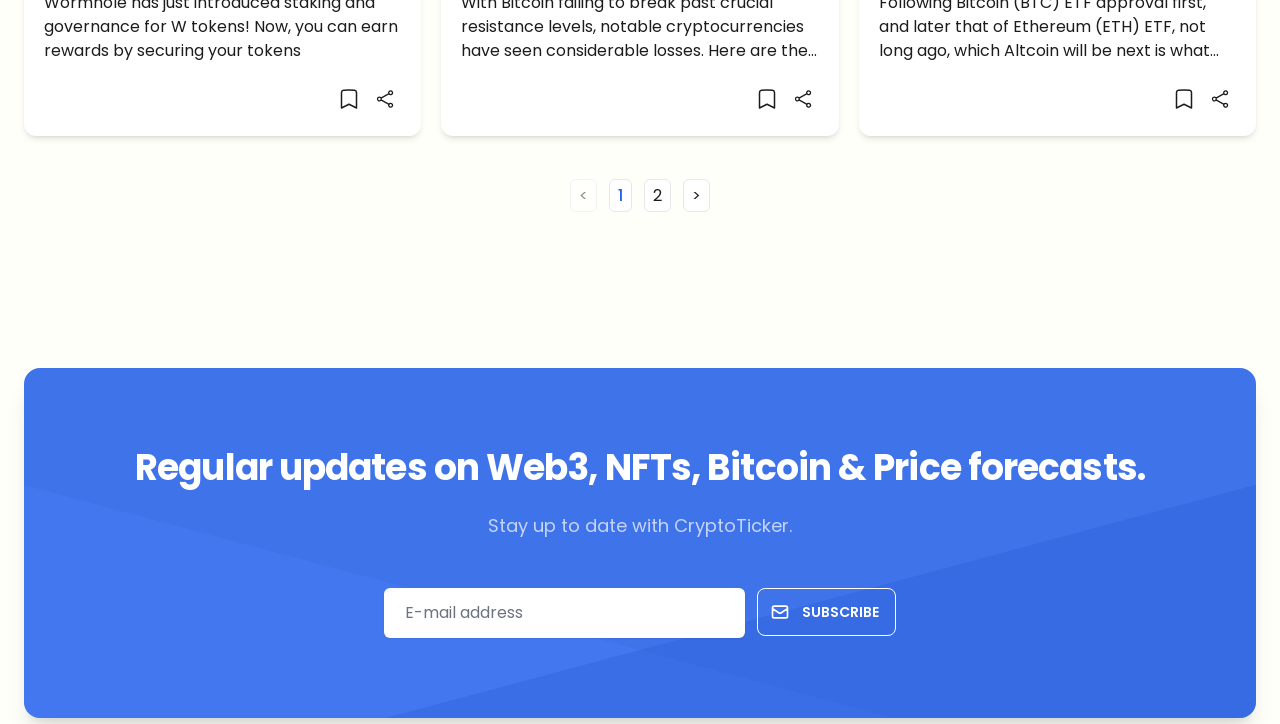What is the purpose of the 'Save article' button? From the image, respond with a single word or brief phrase.

Save an article